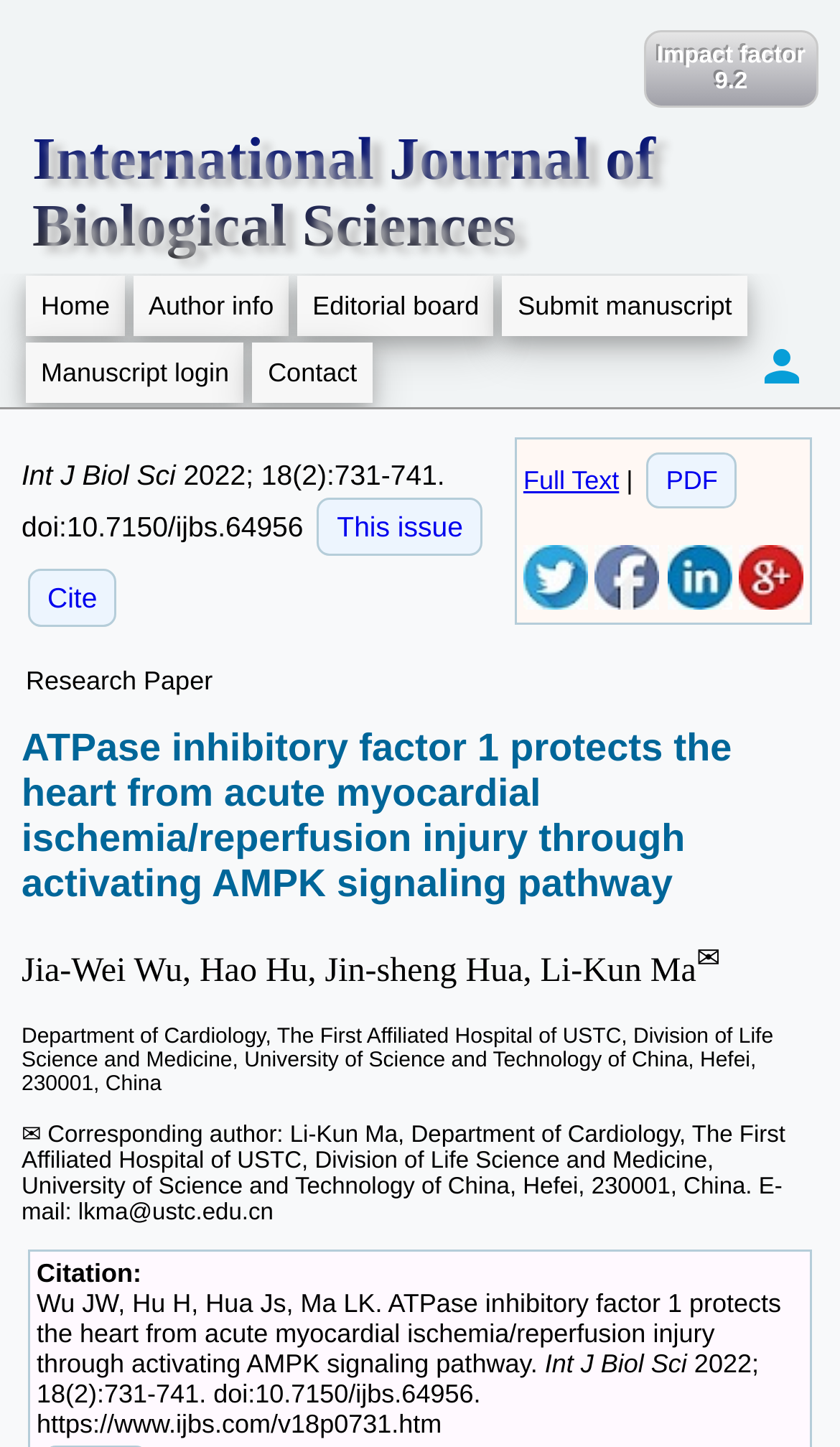How many authors are listed for the research paper?
Carefully analyze the image and provide a detailed answer to the question.

The authors of the research paper can be found in the author information section, where four names are listed: 'Jia-Wei Wu, Hao Hu, Jin-sheng Hua, Li-Kun Ma'.